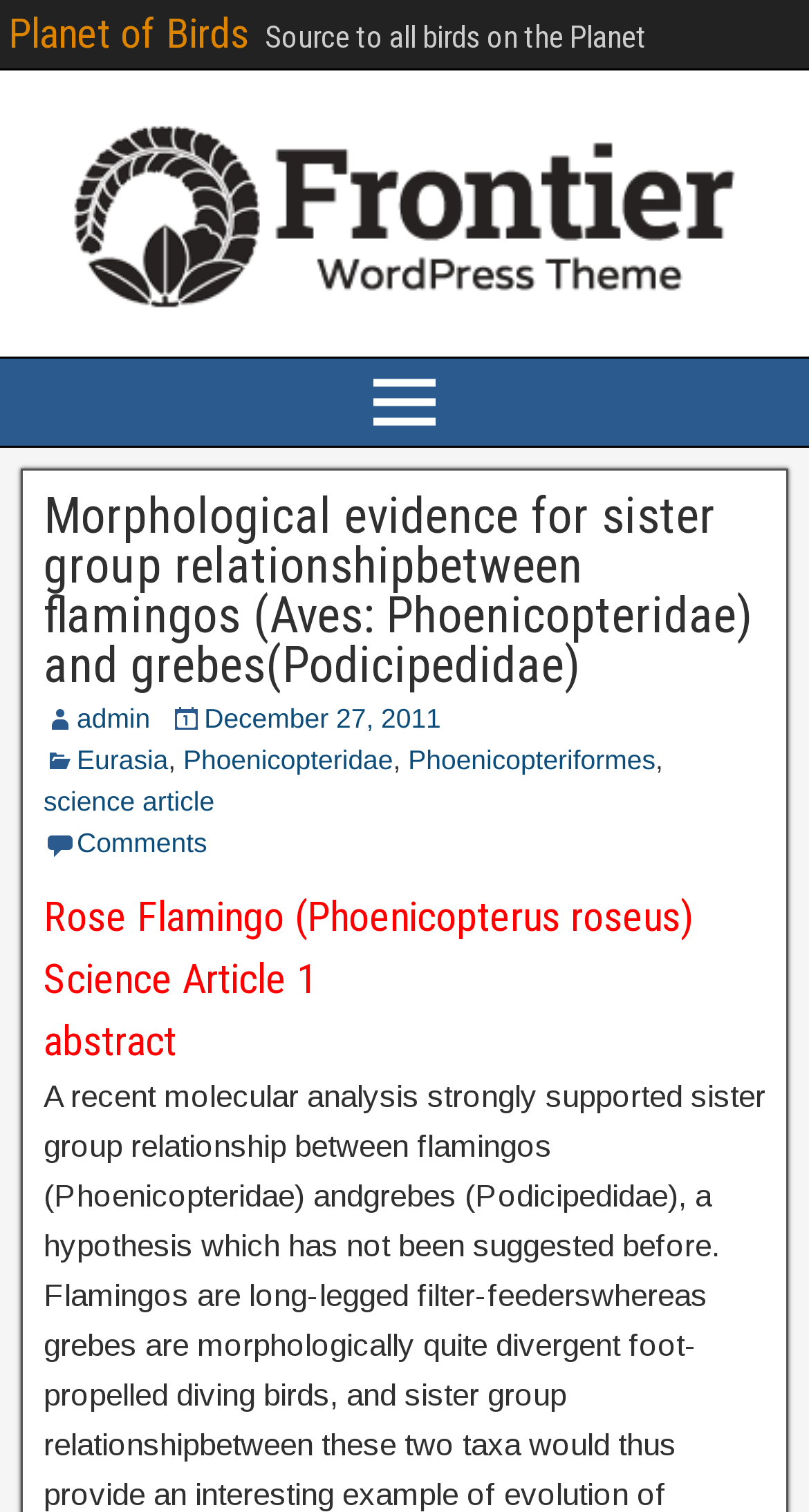Provide a single word or phrase to answer the given question: 
What is the name of the website?

Planet of Birds